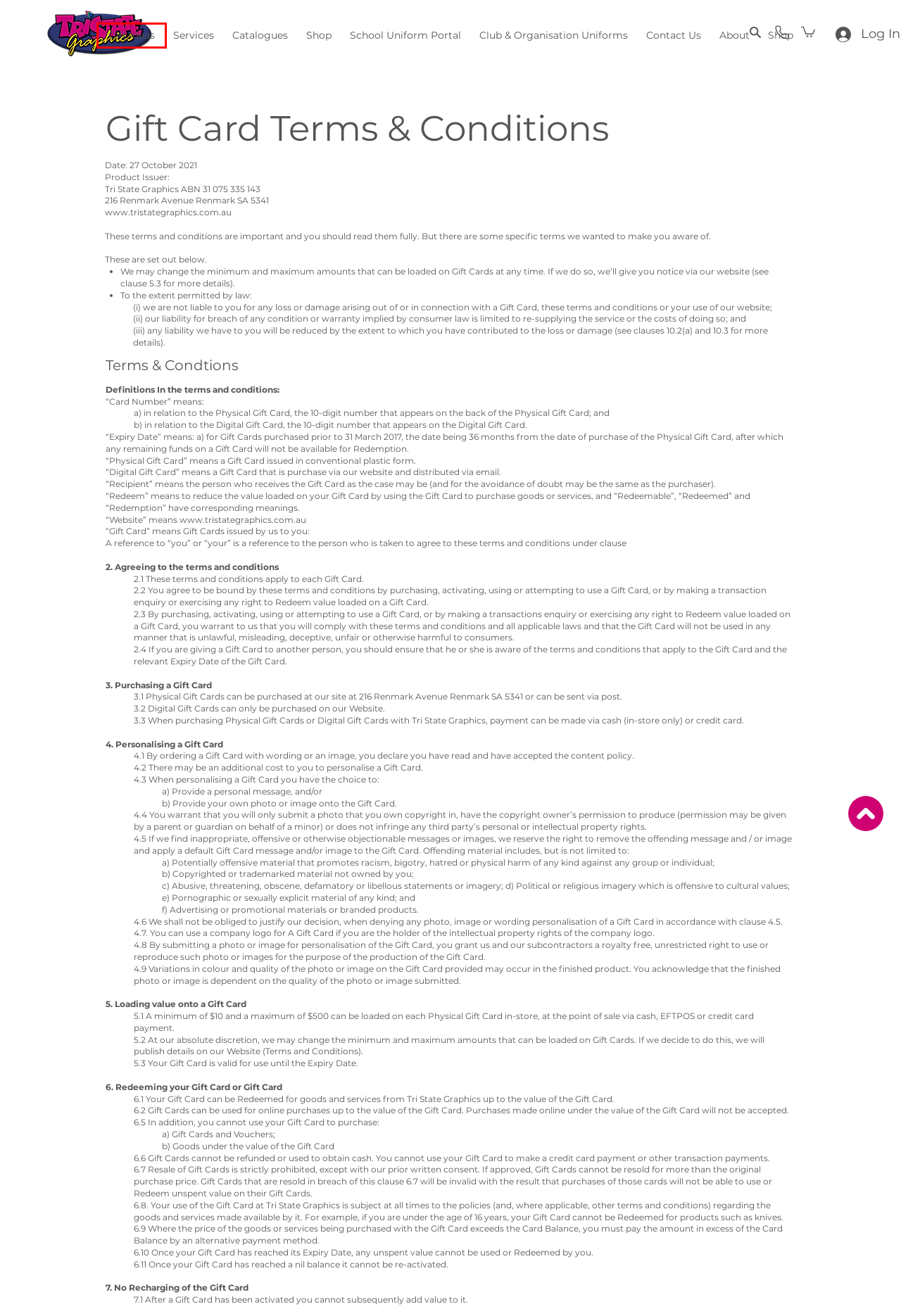Analyze the screenshot of a webpage that features a red rectangle bounding box. Pick the webpage description that best matches the new webpage you would see after clicking on the element within the red bounding box. Here are the candidates:
A. Contact Us | Tri State Graphics
B. About | Tri State Graphics
C. Services
D. Tri State Graphics | Garment Decoration | Printing | Renmark SA
E. Christmas Gift Ideas | Tri State Graphics
F. School Uniform Portal | Tri State Graphics
G. Shop | Tri State Graphics
H. Out of Stock Policy | Tri State Graphics

E